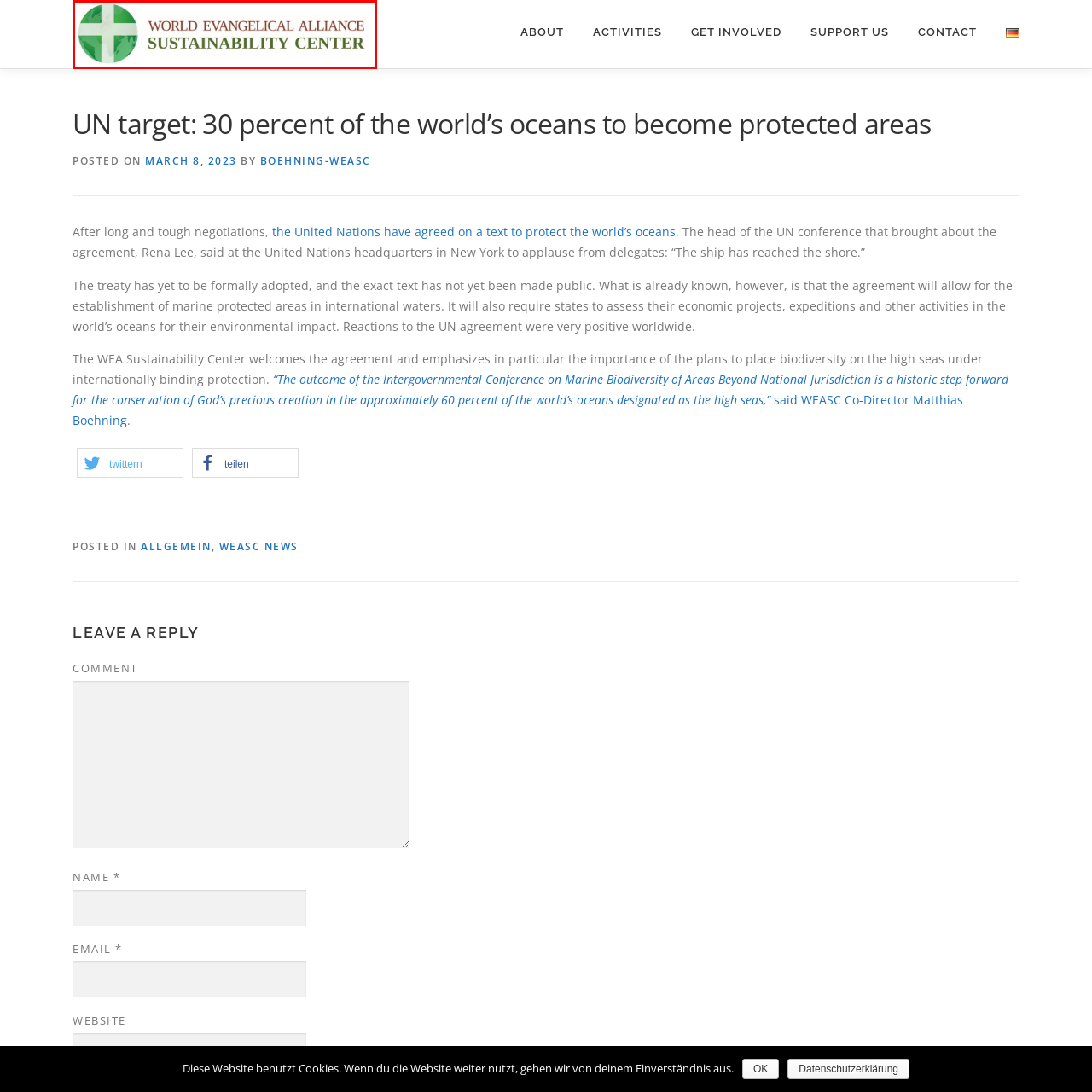What is the mission of the World Evangelical Alliance Sustainability Center?
Analyze the image within the red bounding box and respond to the question with a detailed answer derived from the visual content.

The caption states that the organization's mission is to advocate for responsible management of ecological resources aligned with their values, which is reflected in the logo's design and the center's role in global sustainability efforts.